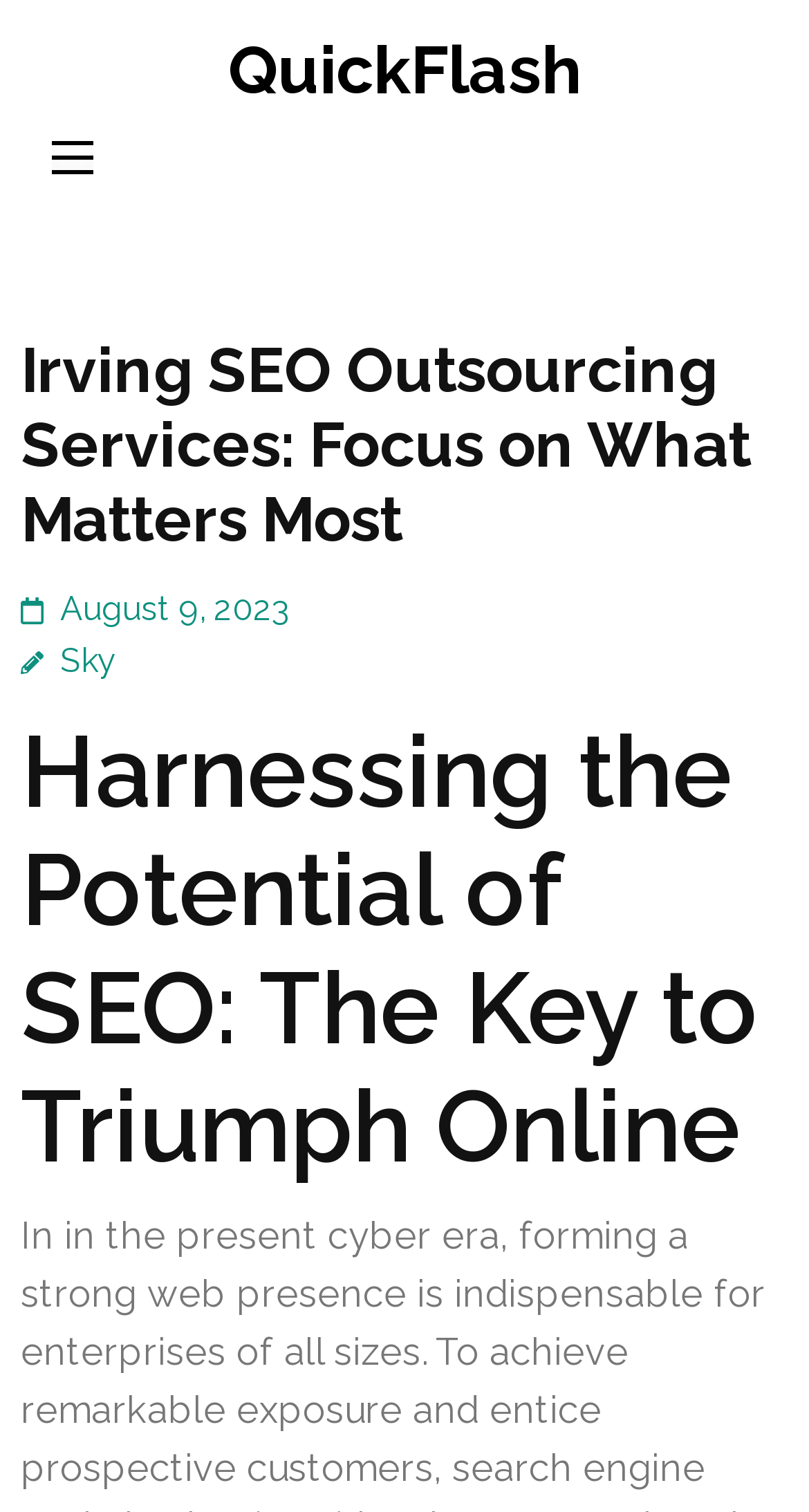Please answer the following question using a single word or phrase: Is the button expanded?

No